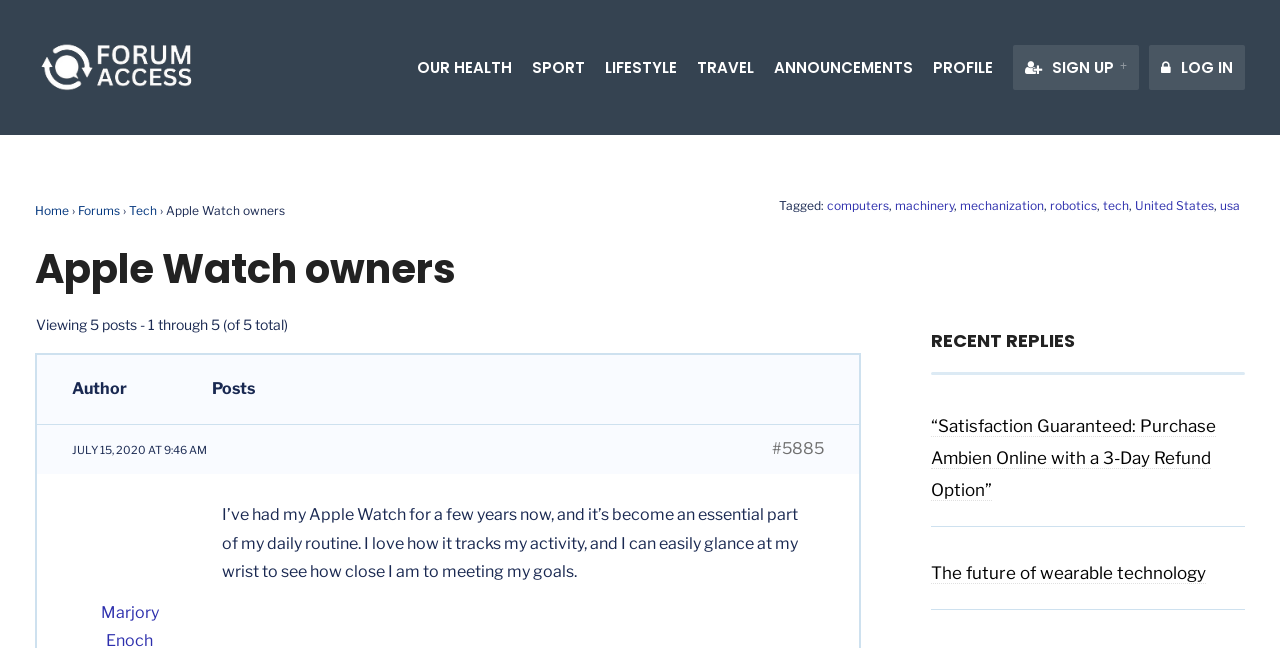Highlight the bounding box coordinates of the element you need to click to perform the following instruction: "View the 'OUR HEALTH' category."

[0.318, 0.069, 0.408, 0.139]